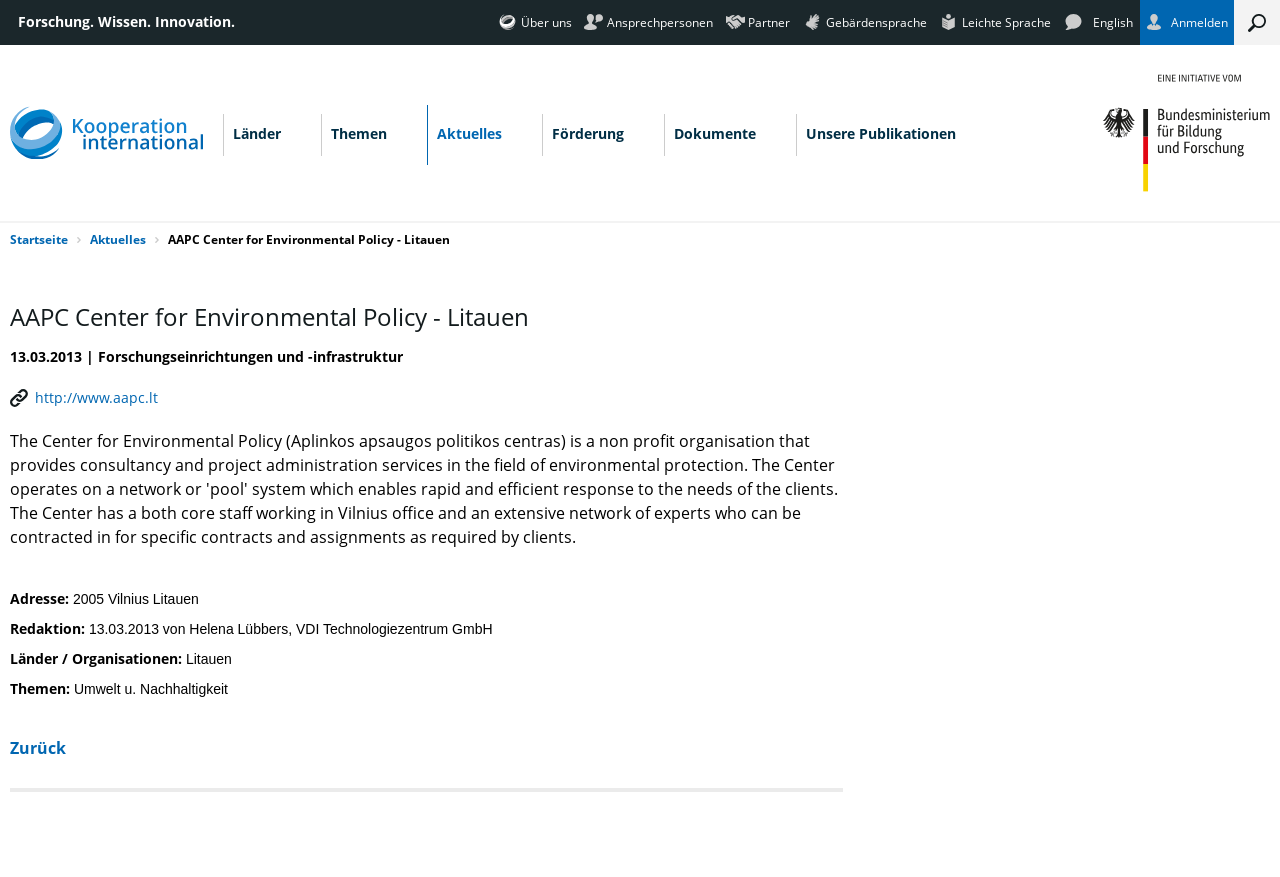Identify the bounding box coordinates for the UI element described as follows: Unsere Publikationen. Use the format (top-left x, top-left y, bottom-right x, bottom-right y) and ensure all values are floating point numbers between 0 and 1.

[0.622, 0.13, 0.755, 0.178]